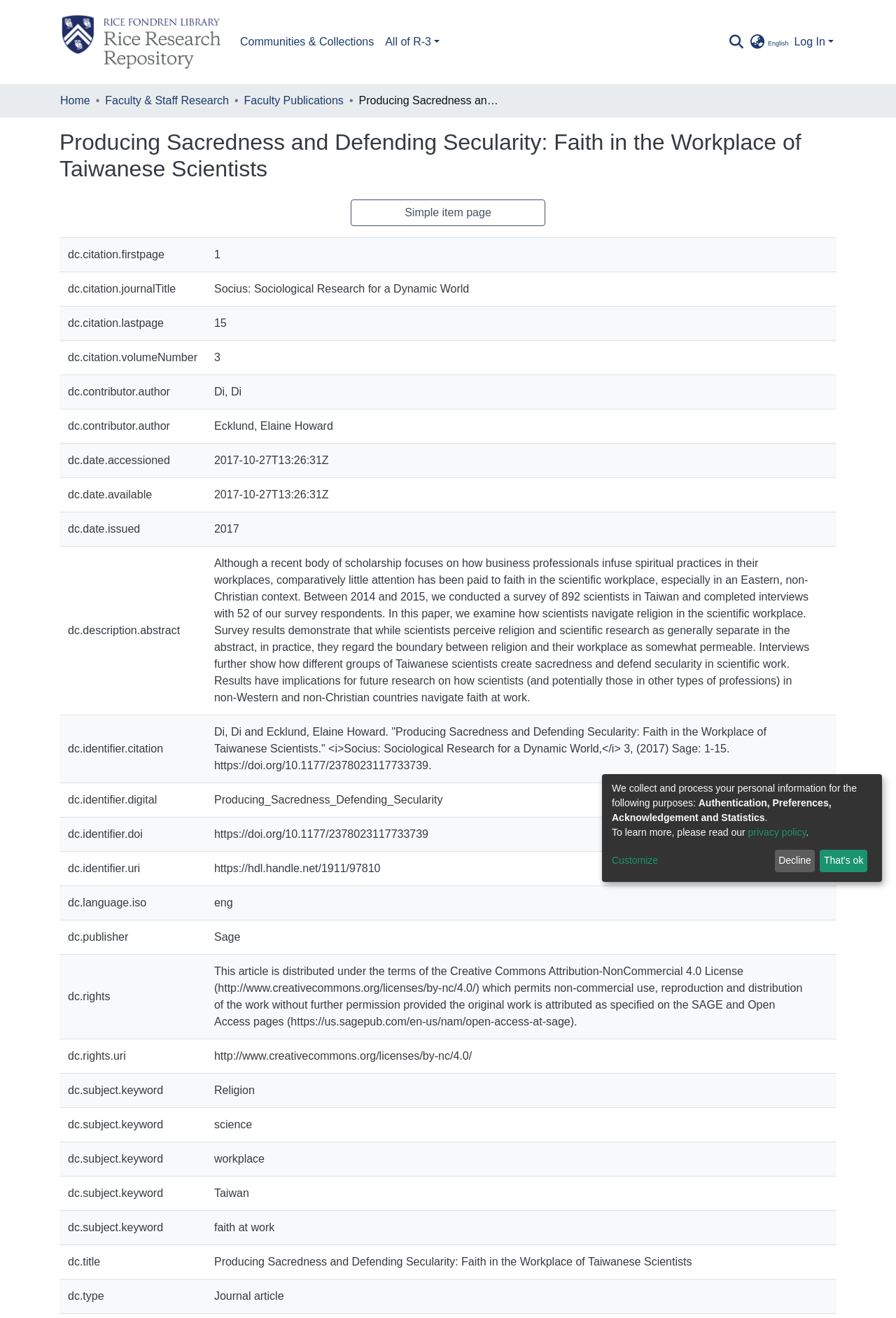How many authors are listed for this research paper?
Based on the image, answer the question with as much detail as possible.

I found the authors by looking at the grid cells with the label 'dc.contributor.author' and counted the number of authors listed, which is 2.